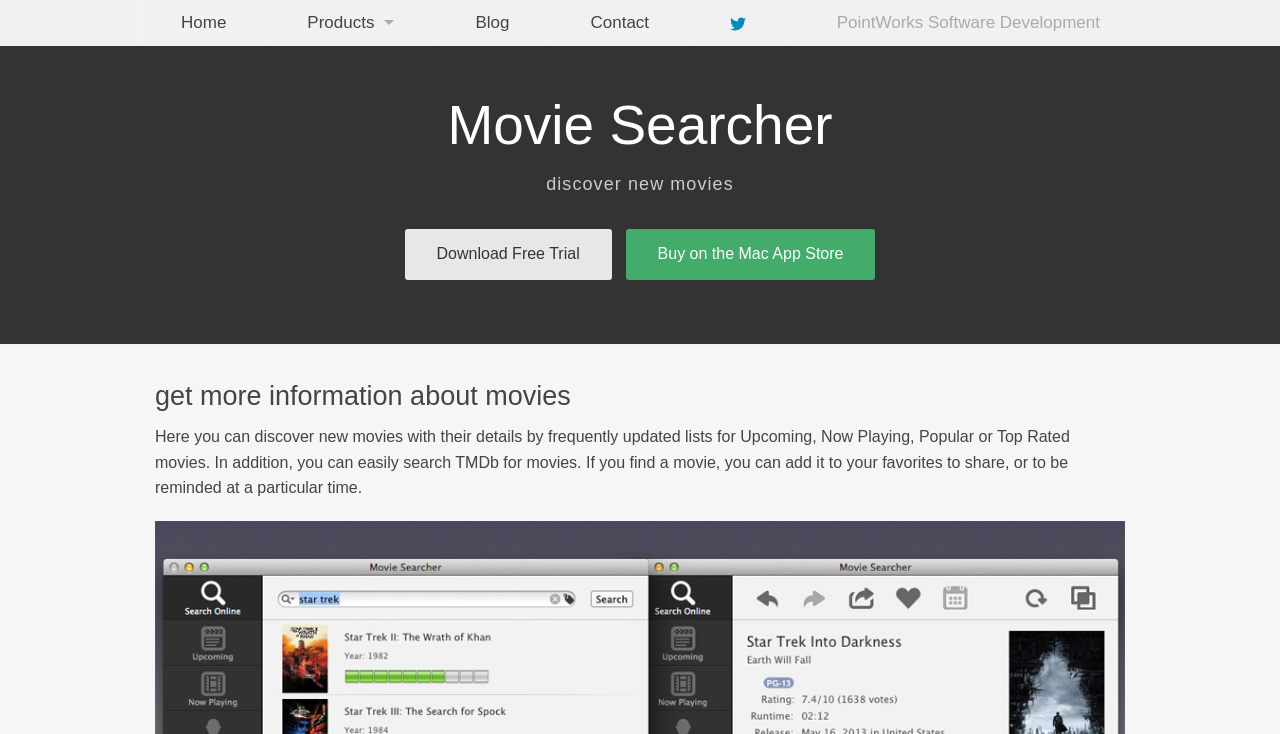Provide a brief response using a word or short phrase to this question:
What is the purpose of the Movie Searcher?

Discover new movies